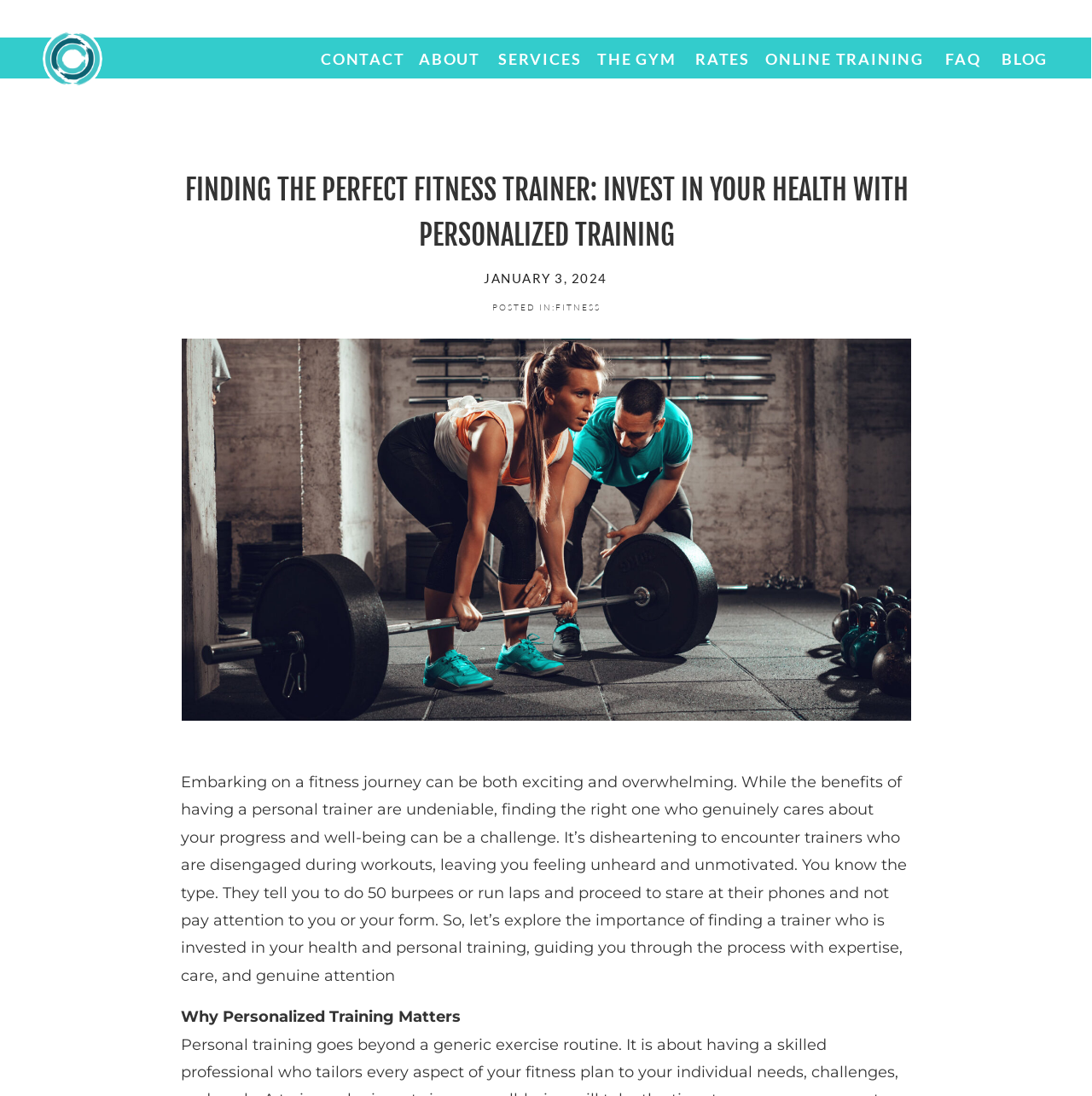Answer the question briefly using a single word or phrase: 
What is the name of the gym?

Spring Valley